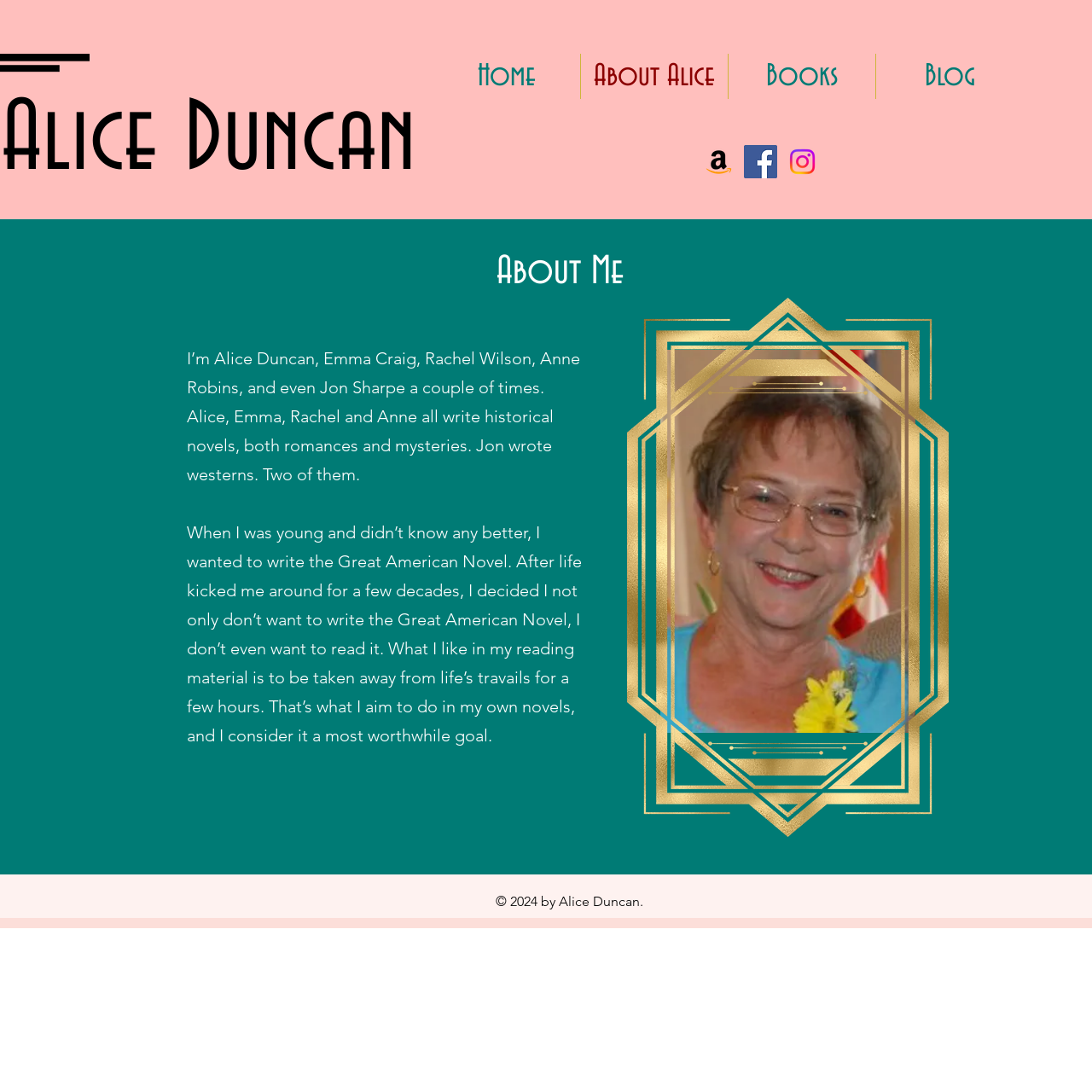Offer a comprehensive description of the webpage’s content and structure.

The webpage is about Alice Duncan, an author who writes historical novels, romances, and mysteries under various pen names. At the top of the page, there is a navigation menu with five links: "Home", "About Alice", "Books", and "Blog". Below the navigation menu, there is a heading that displays the author's name, "Alice Duncan".

On the top right side of the page, there is a social bar with three links to the author's social media profiles: Amazon, Facebook, and Instagram. Each link is accompanied by an image representing the respective social media platform.

The main content of the page is divided into two sections. The first section has a heading "About Me" and contains a brief biography of the author. The biography is written in a conversational tone and mentions the author's pen names and writing goals. Below the biography, there is a large image of the author.

The second section, located at the bottom of the page, contains a copyright notice that reads "© 2024 by Alice Duncan".